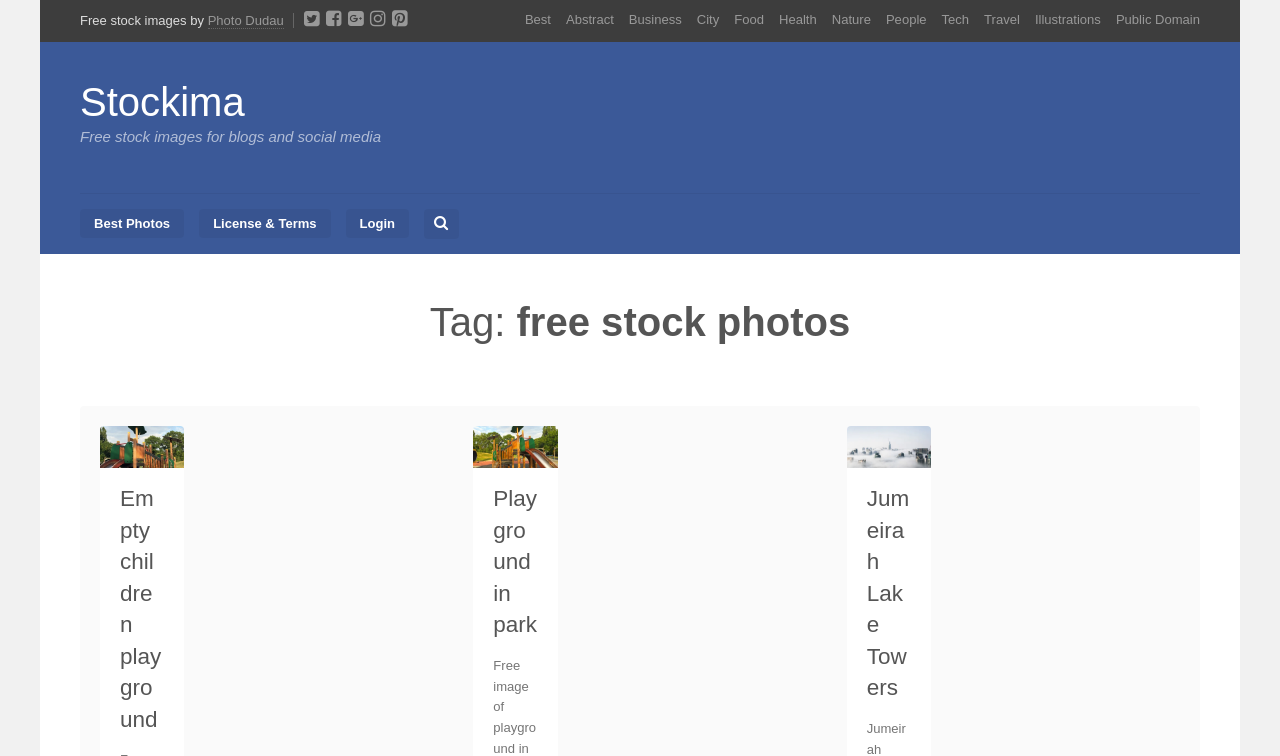Given the webpage screenshot and the description, determine the bounding box coordinates (top-left x, top-left y, bottom-right x, bottom-right y) that define the location of the UI element matching this description: Business

[0.491, 0.016, 0.533, 0.036]